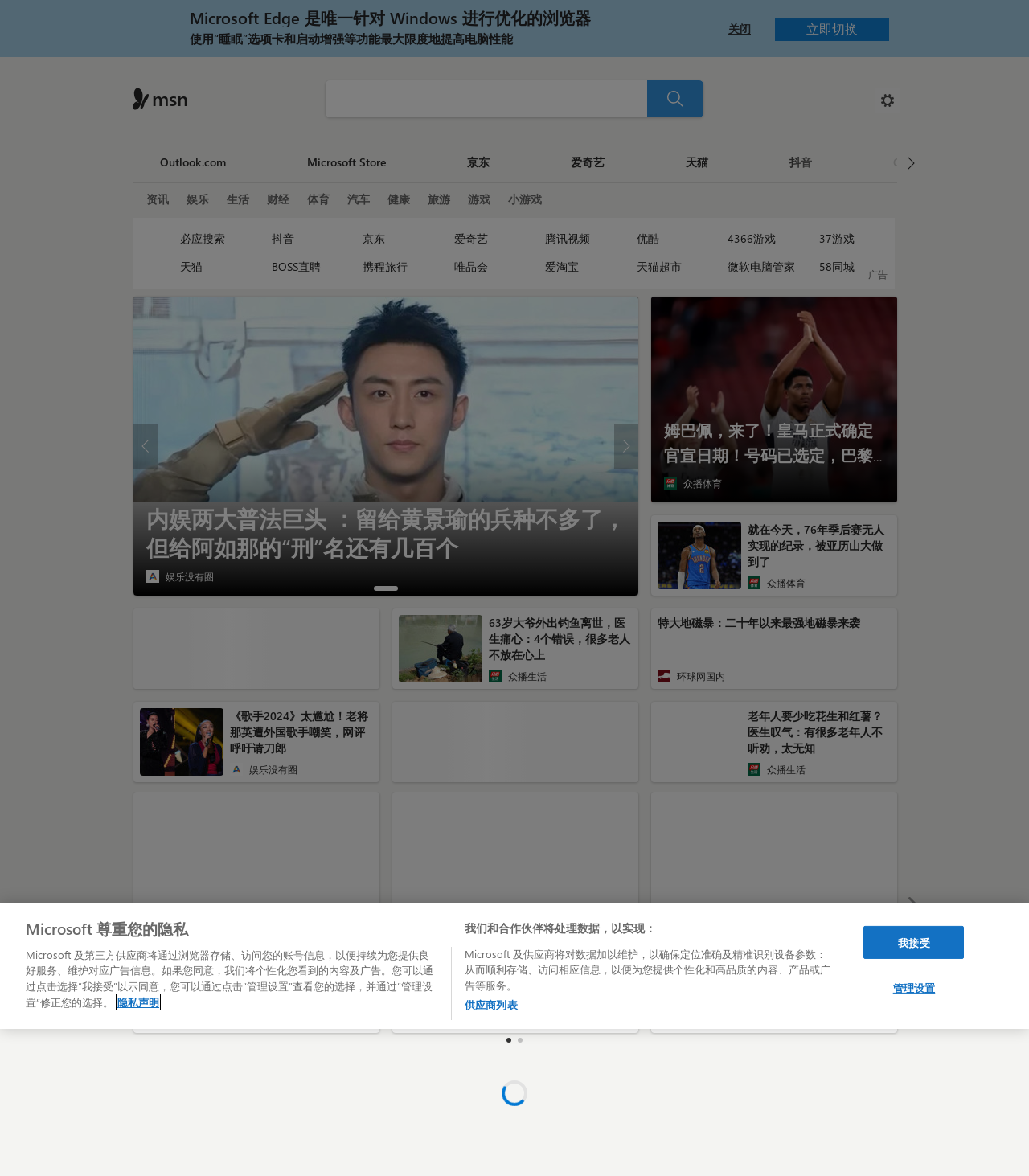What is the button text next to the search box?
Based on the screenshot, give a detailed explanation to answer the question.

The search box is located in the top middle of the webpage, and next to it is a button with the text '网页搜索'.